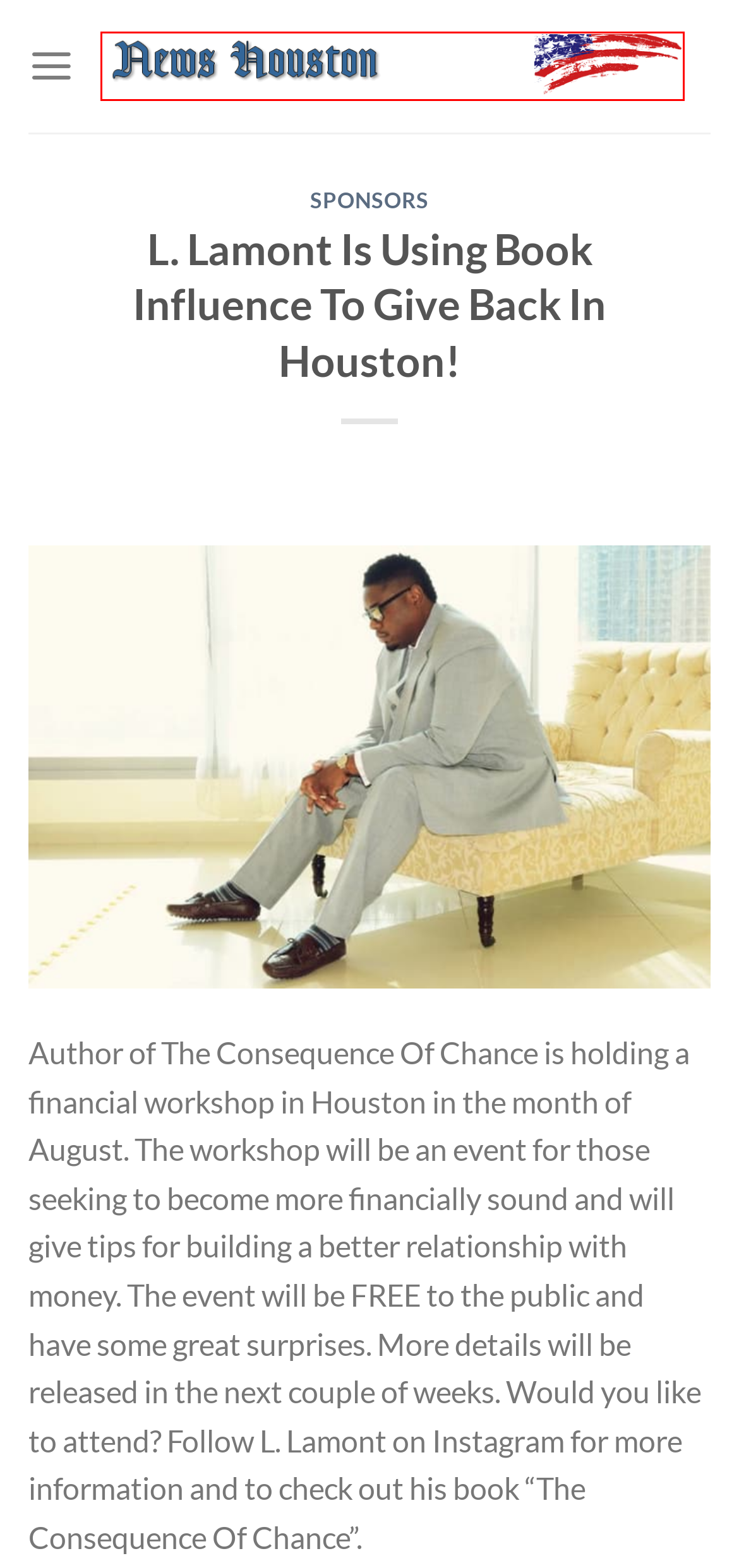You are presented with a screenshot of a webpage with a red bounding box. Select the webpage description that most closely matches the new webpage after clicking the element inside the red bounding box. The options are:
A. Houston Smart Home Automation – News Houston
B. Home Remodeling | Houston | 5 Year Warranty
C. Sponsors – News Houston
D. News Houston – Business, Info & Events
E. Christmas Light Installation Houston (832-726-1669)
F. Puptown Dog Training Houston, TX
G. 24 Hour Laundry, Self Service, Residential & Commercial Laundry – News Houston
H. Htown Reviews – News Houston

D